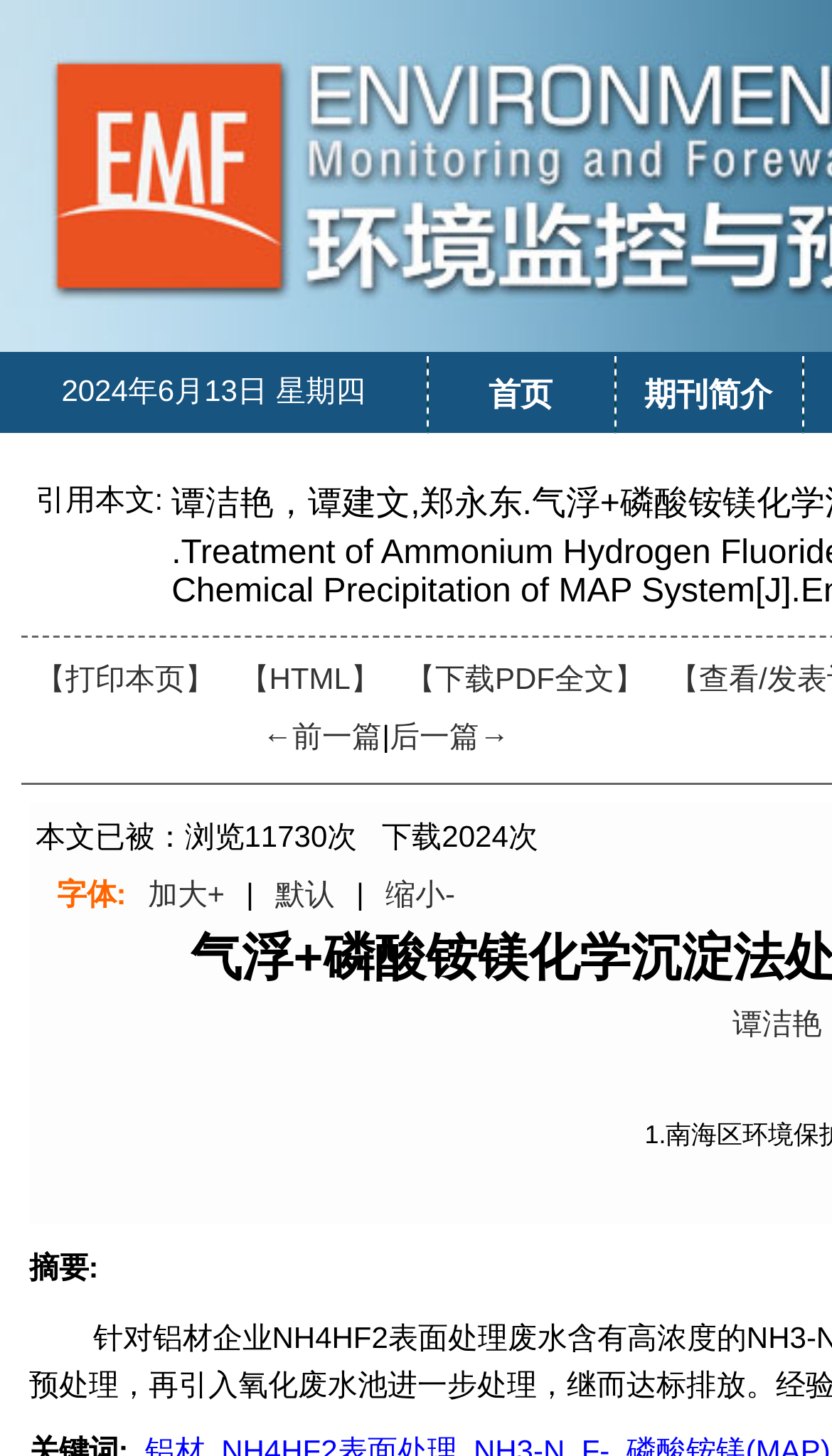Find the bounding box coordinates for the area that must be clicked to perform this action: "zoom in".

[0.152, 0.602, 0.296, 0.625]